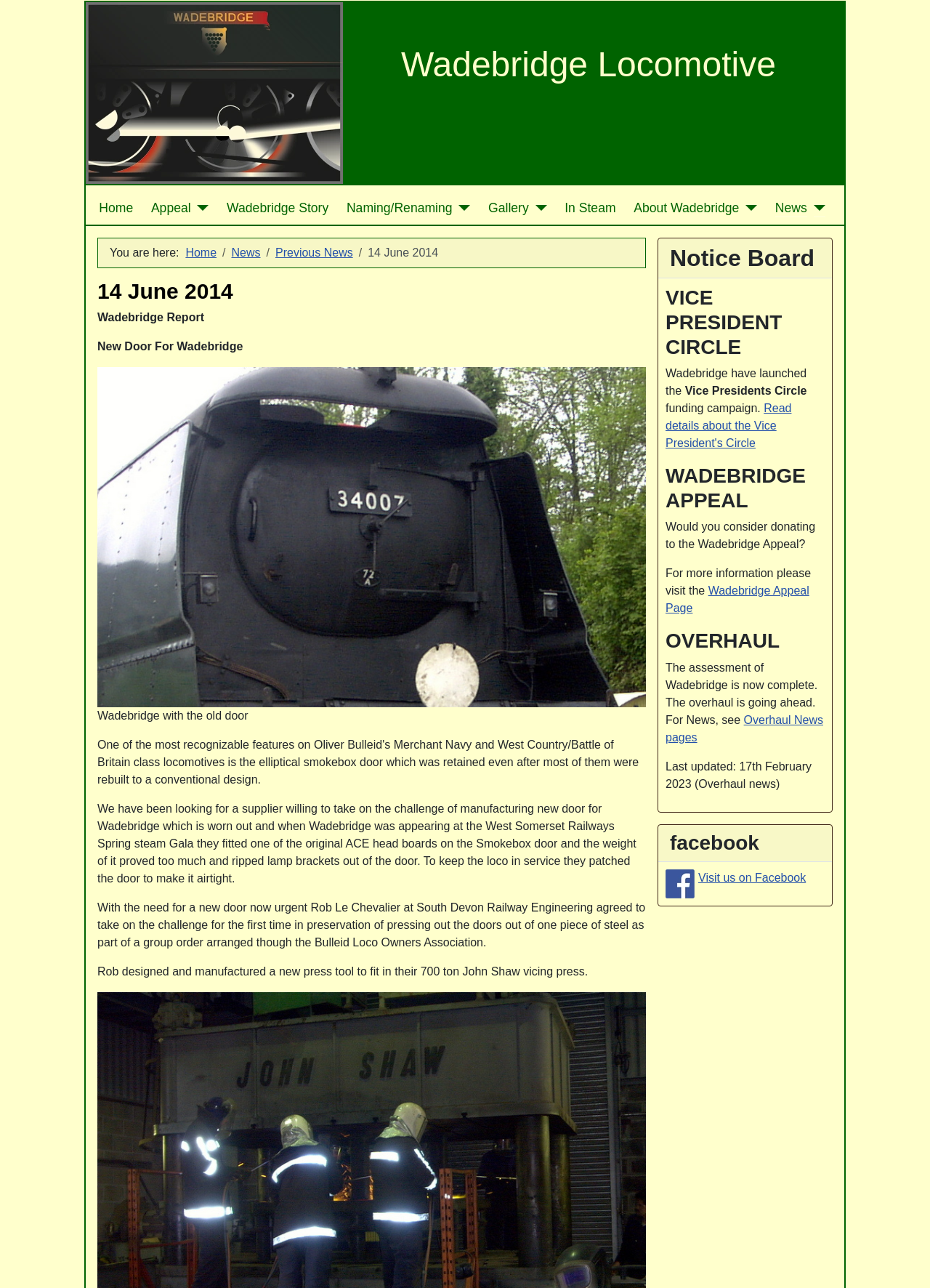What is the purpose of the Vice President's Circle?
Please elaborate on the answer to the question with detailed information.

The Vice President's Circle is a funding campaign launched by Wadebridge, as mentioned in the Notice Board section of the website. The campaign is described in more detail on a separate page, accessible through a link provided.